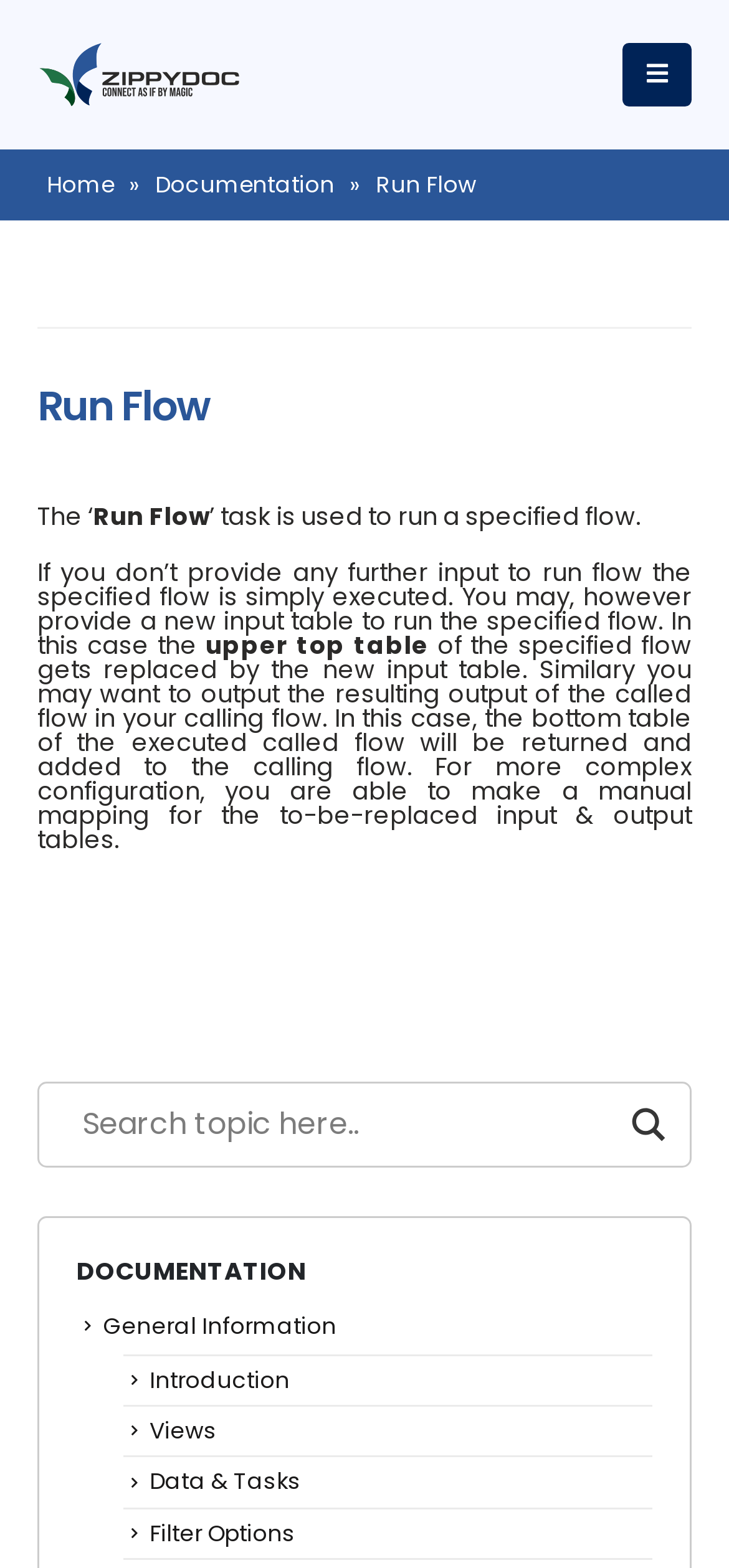Pinpoint the bounding box coordinates of the element that must be clicked to accomplish the following instruction: "search in the search box". The coordinates should be in the format of four float numbers between 0 and 1, i.e., [left, top, right, bottom].

[0.113, 0.7, 0.841, 0.734]